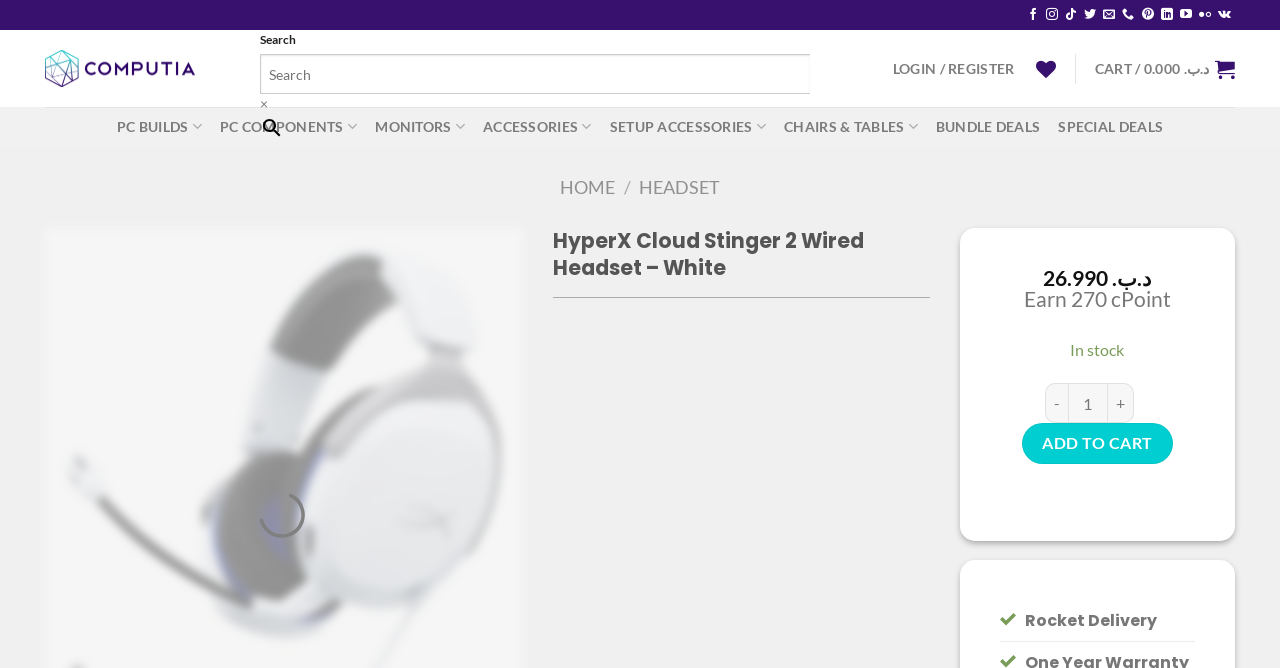Identify the bounding box coordinates for the region of the element that should be clicked to carry out the instruction: "Increase product quantity". The bounding box coordinates should be four float numbers between 0 and 1, i.e., [left, top, right, bottom].

[0.866, 0.574, 0.886, 0.634]